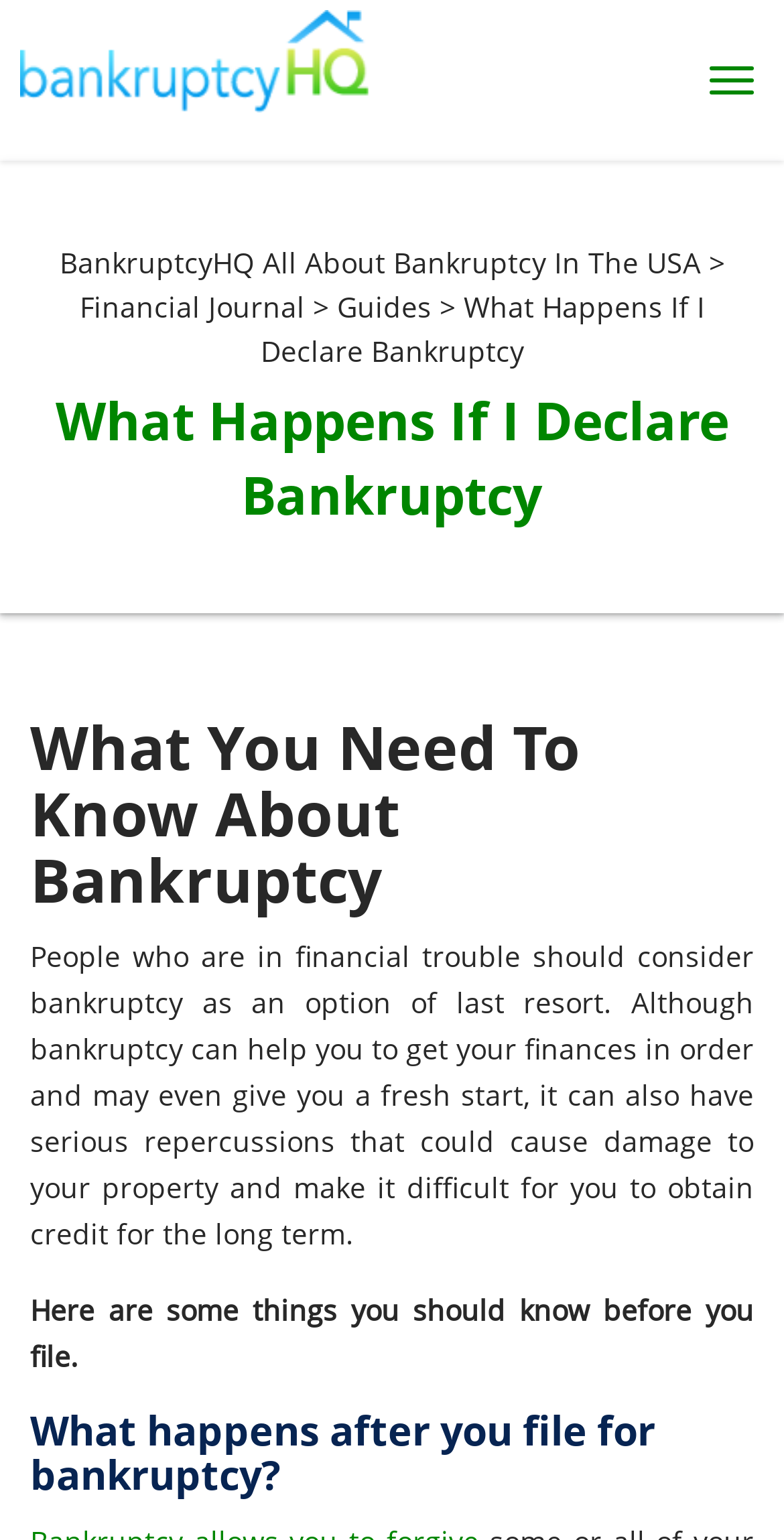Please determine the bounding box of the UI element that matches this description: parent_node: Menu. The coordinates should be given as (top-left x, top-left y, bottom-right x, bottom-right y), with all values between 0 and 1.

[0.026, 0.0, 0.962, 0.073]